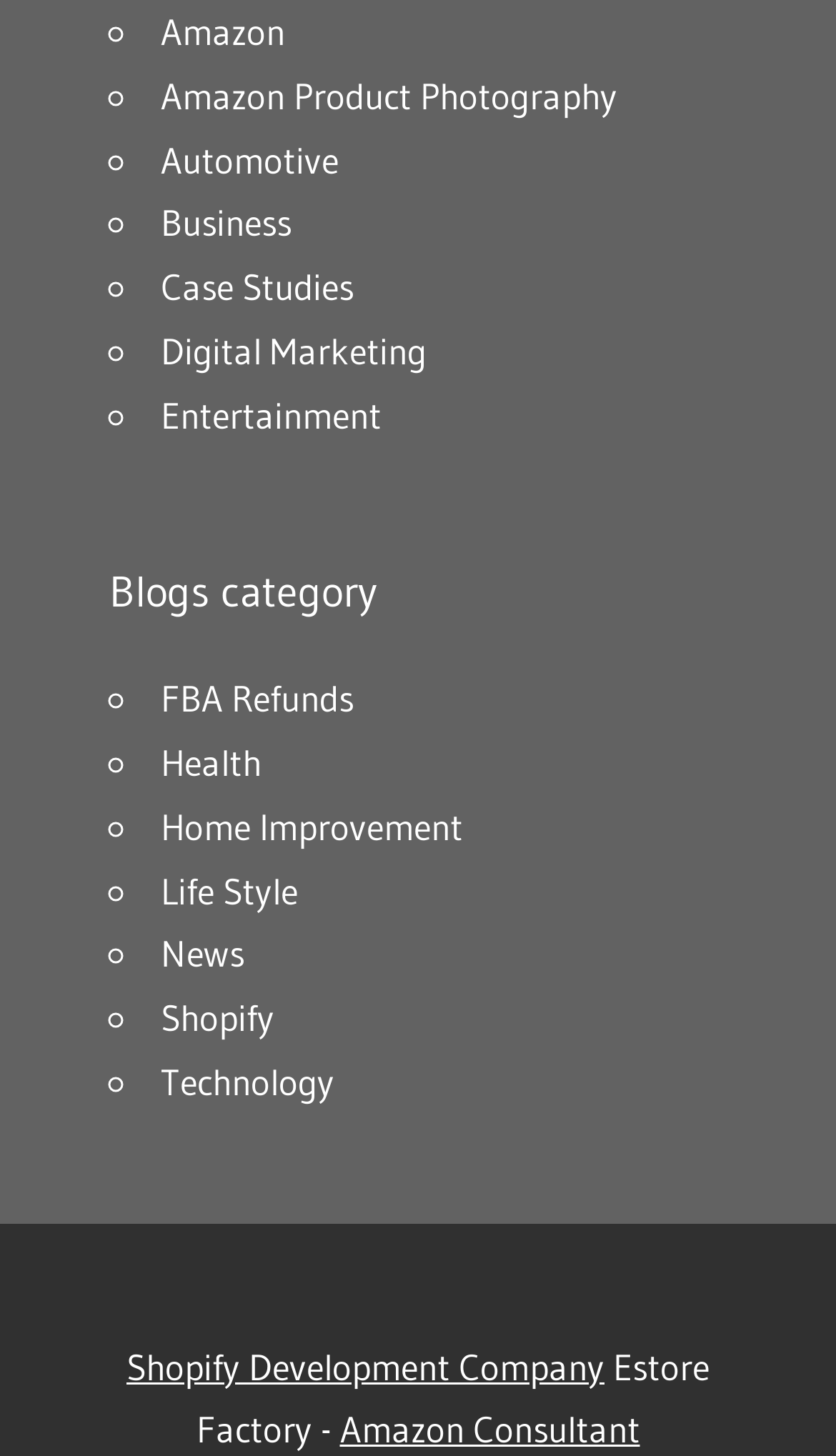Please locate the bounding box coordinates of the element that should be clicked to achieve the given instruction: "browse Health".

[0.192, 0.508, 0.313, 0.539]